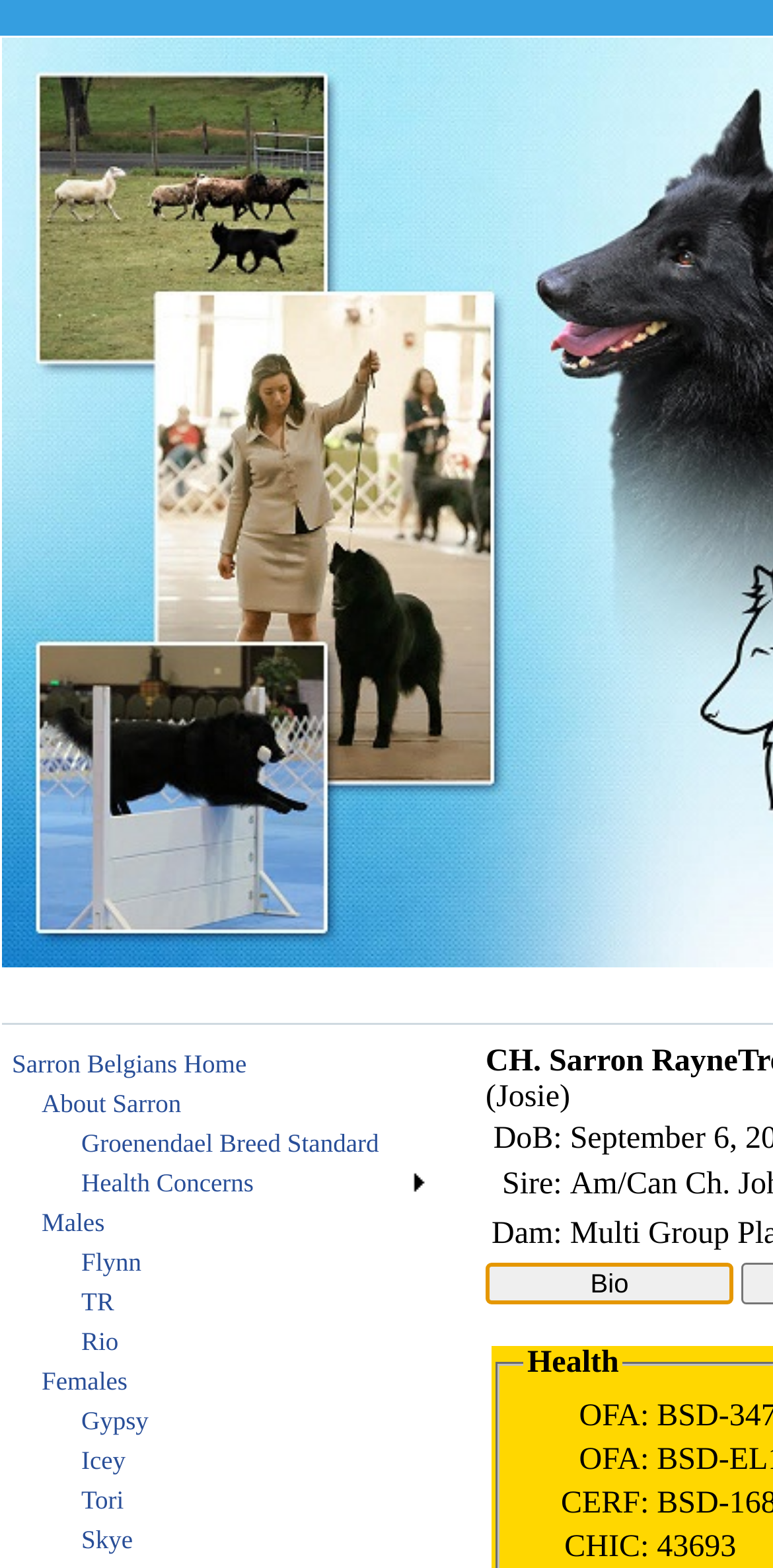Highlight the bounding box coordinates of the element you need to click to perform the following instruction: "Visit the Kherkher Law website."

None